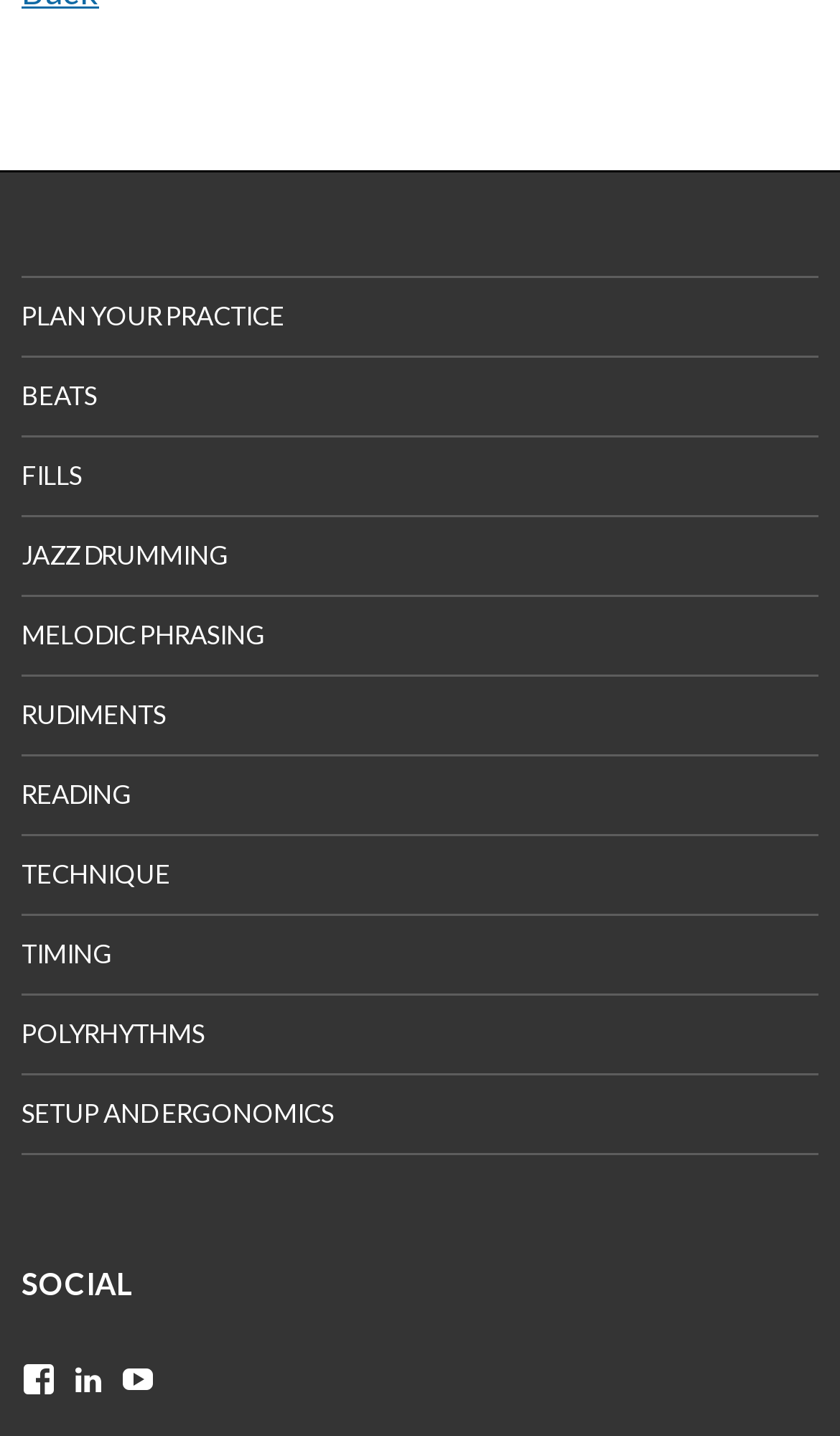Can you show the bounding box coordinates of the region to click on to complete the task described in the instruction: "Browse Photo Archive"?

None